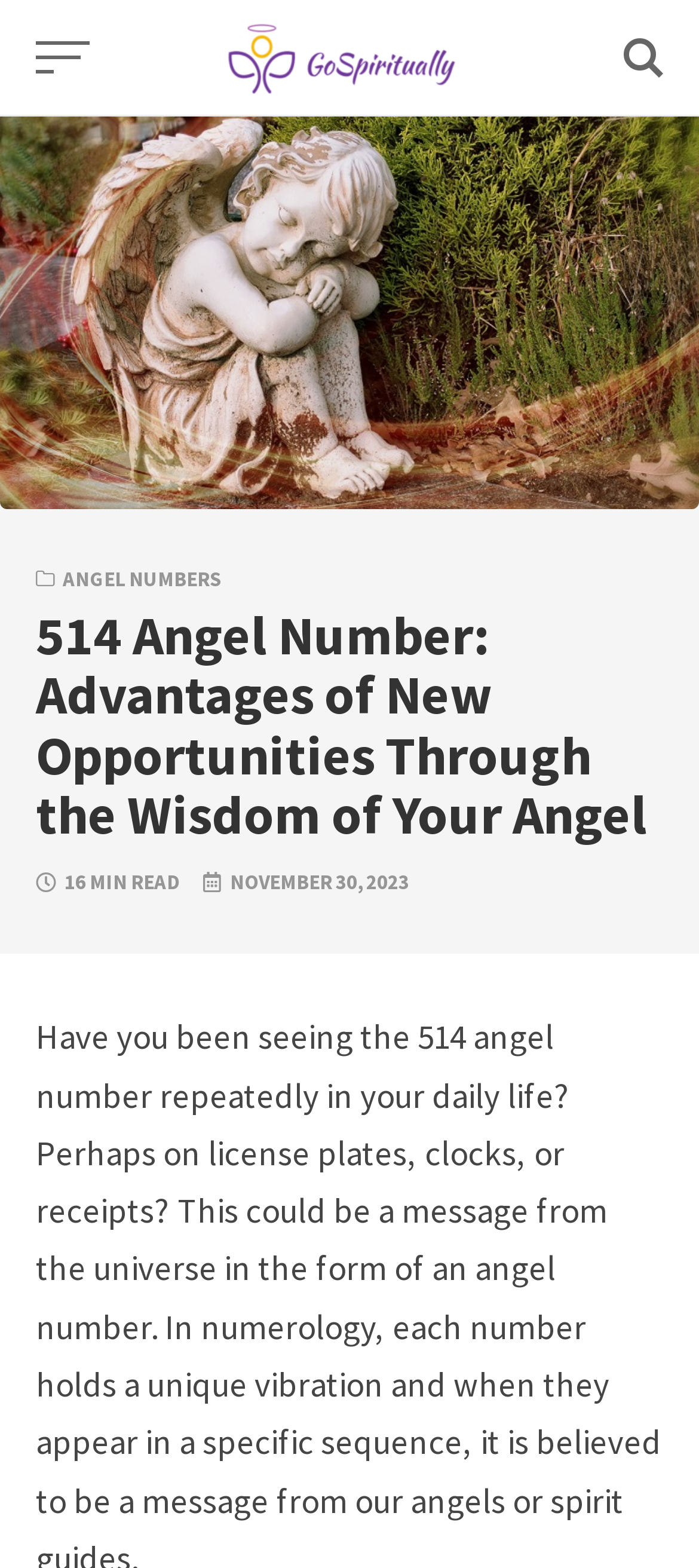Provide a single word or phrase answer to the question: 
How long does it take to read the article?

16 MIN